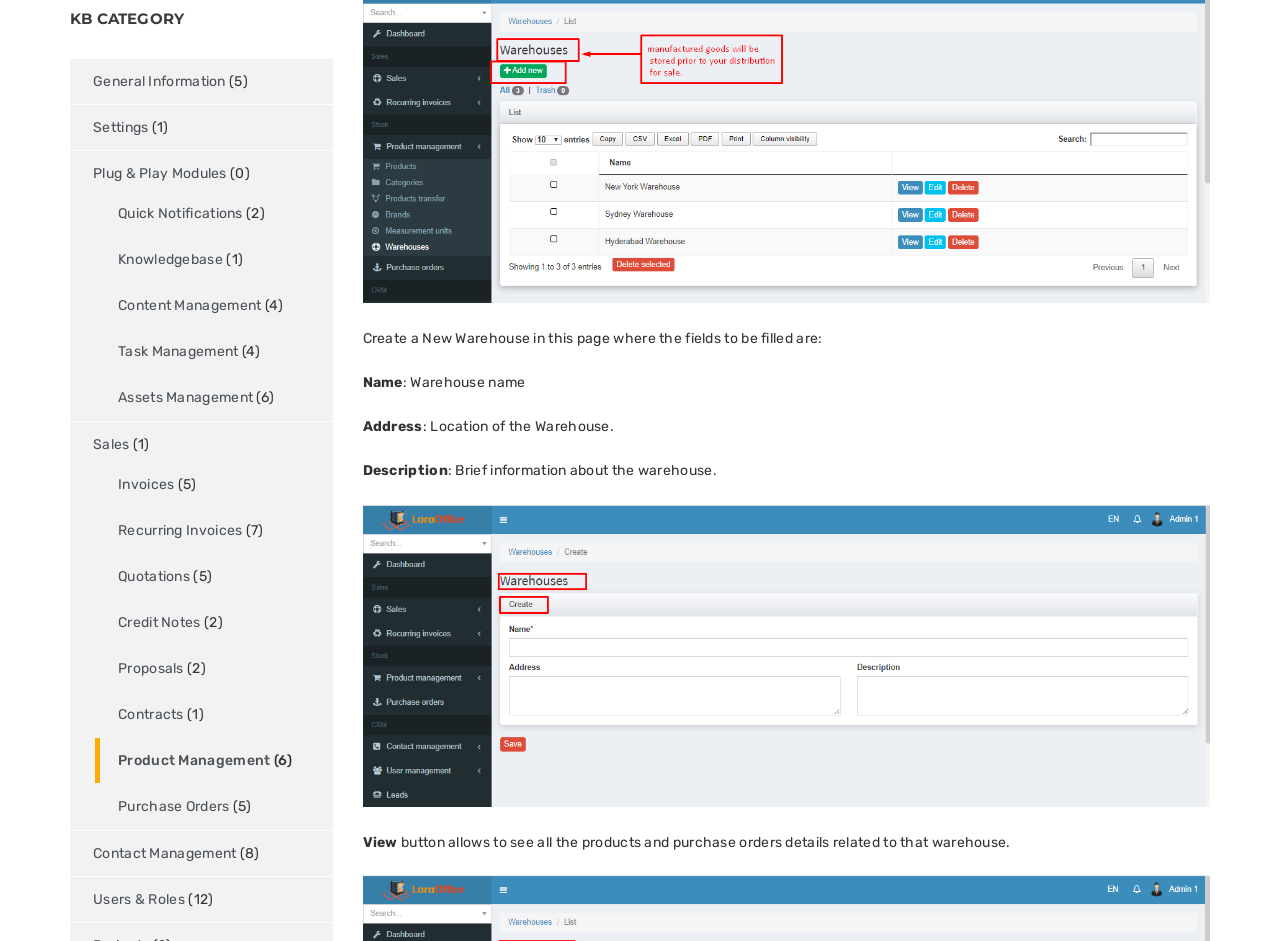Highlight the bounding box of the UI element that corresponds to this description: "Users & Roles".

[0.055, 0.932, 0.144, 0.979]